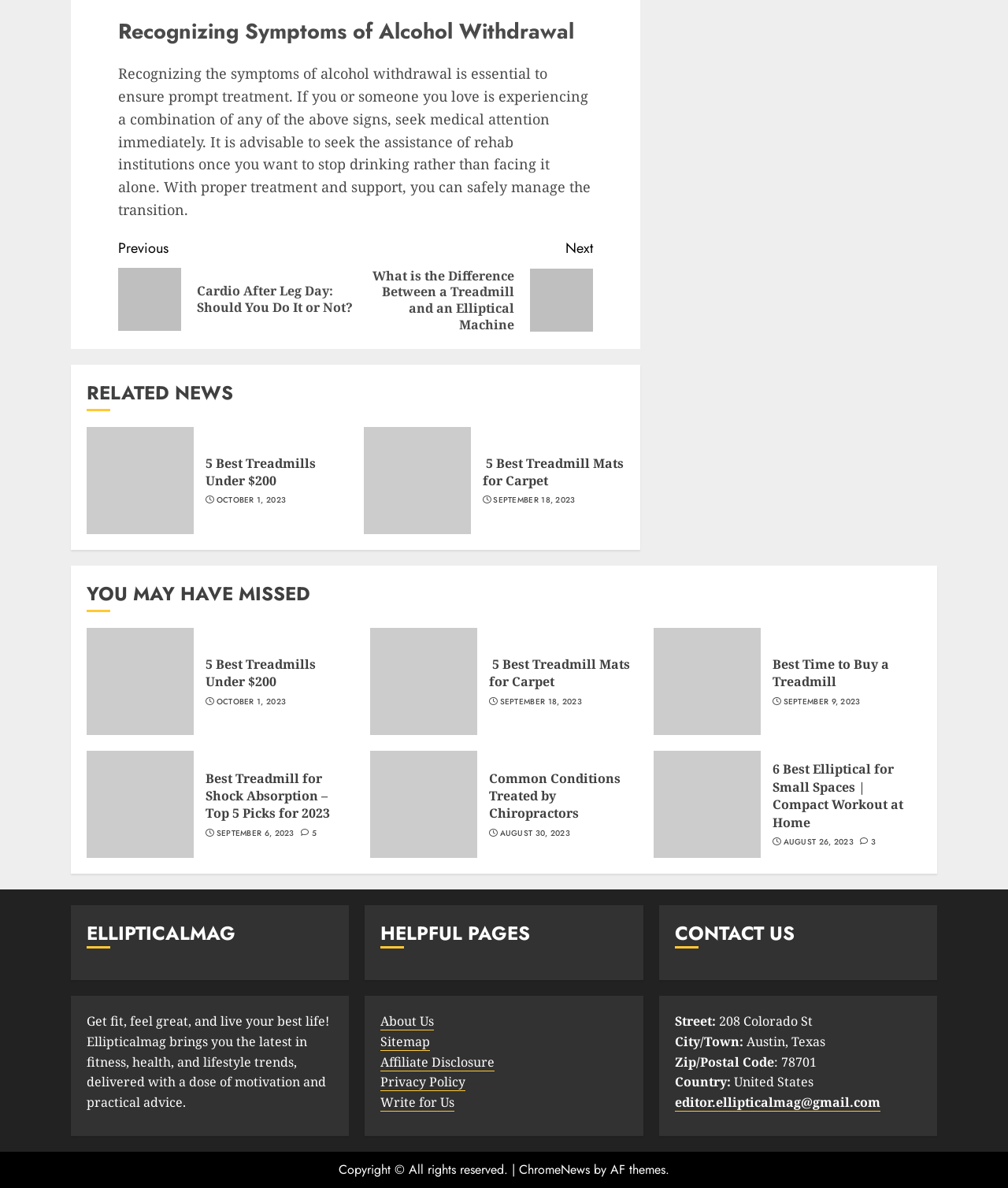Observe the image and answer the following question in detail: What is the topic of the webpage?

Based on the content of the webpage, including the headings and links, it appears to be focused on fitness and health, with topics such as treadmills, elliptical machines, and chiropractors.